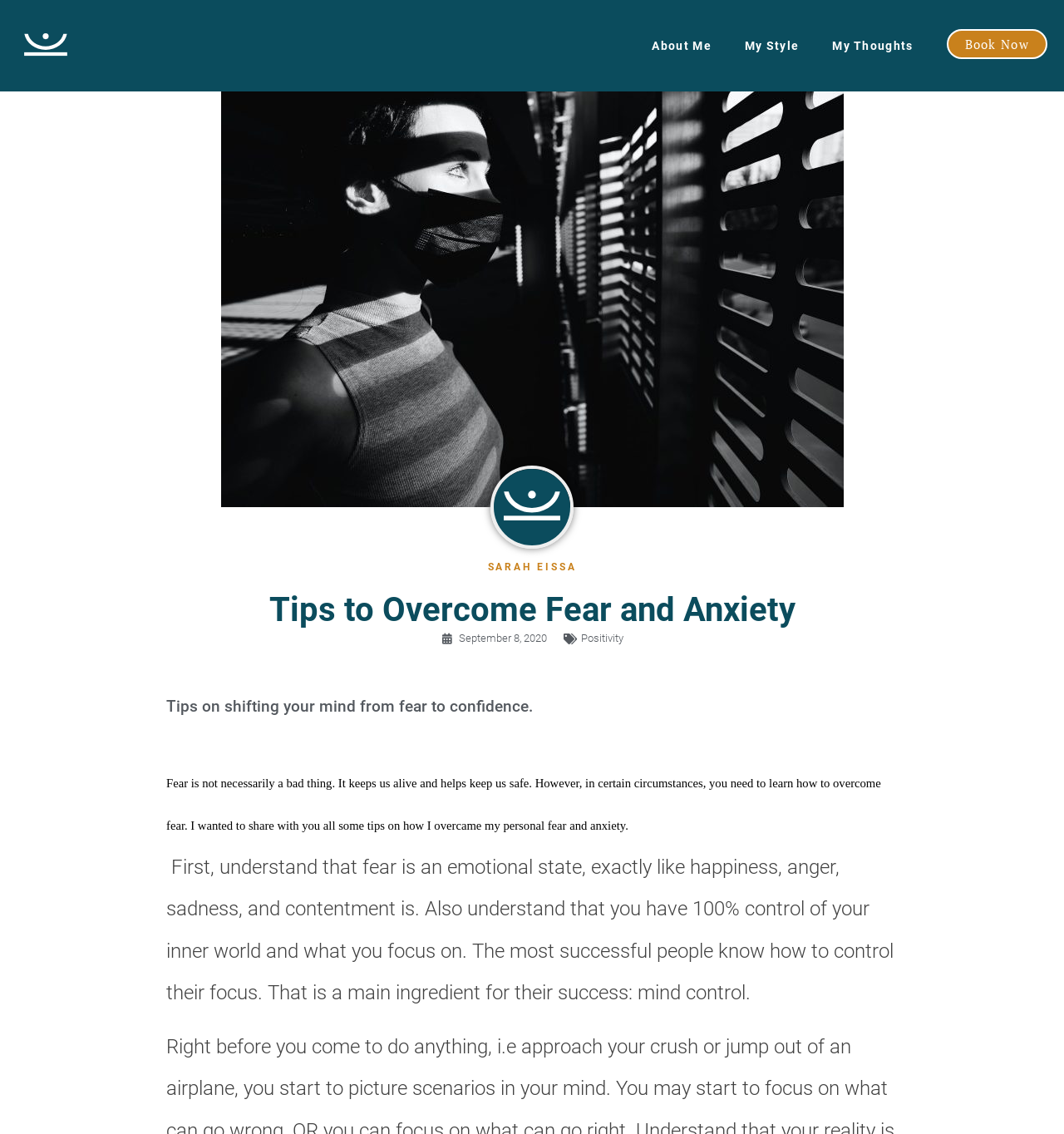What is the date of the article?
Please interpret the details in the image and answer the question thoroughly.

The date of the article is mentioned in the link 'September 8, 2020'.